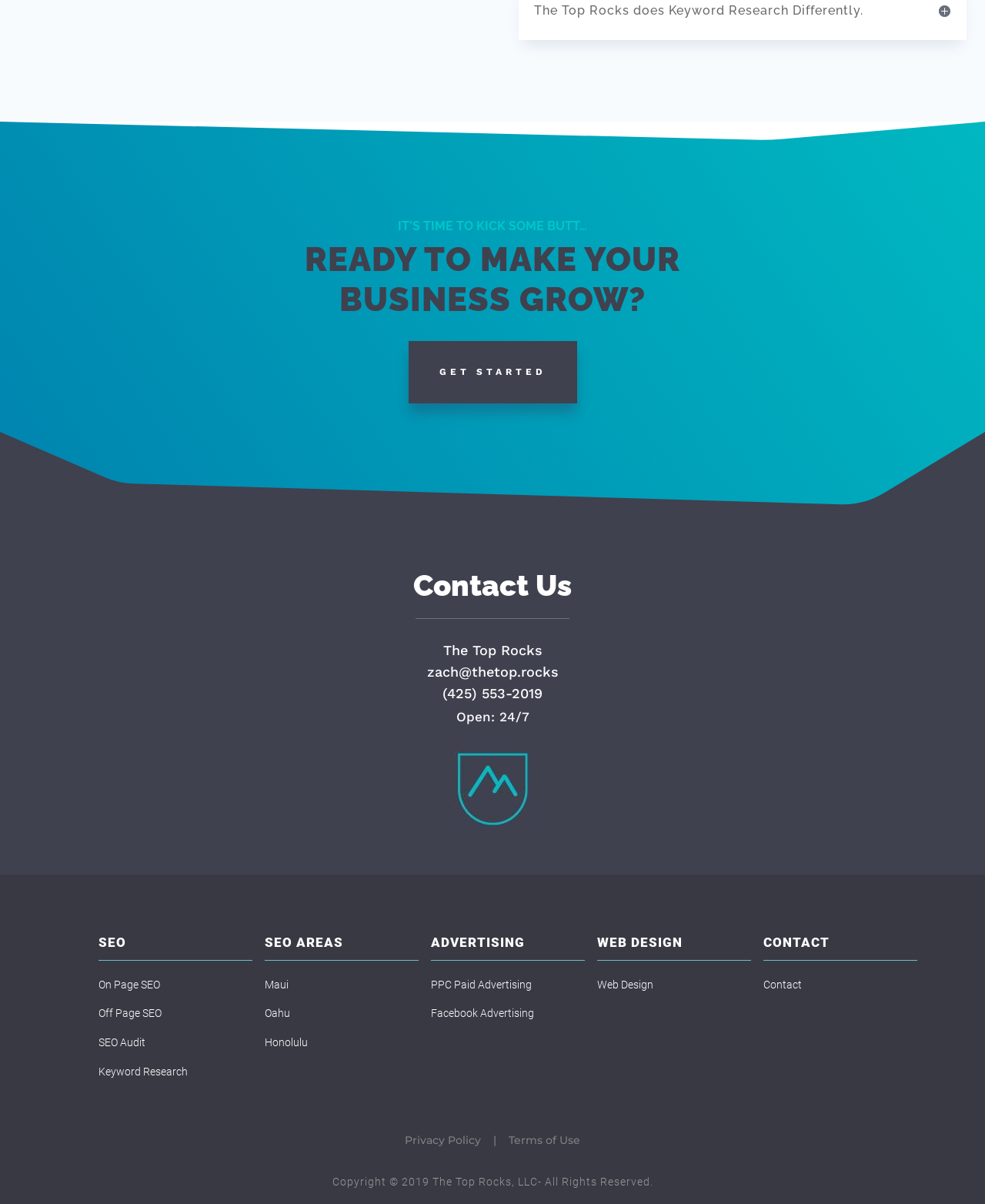Show the bounding box coordinates of the element that should be clicked to complete the task: "Check Privacy Policy".

[0.411, 0.941, 0.488, 0.953]